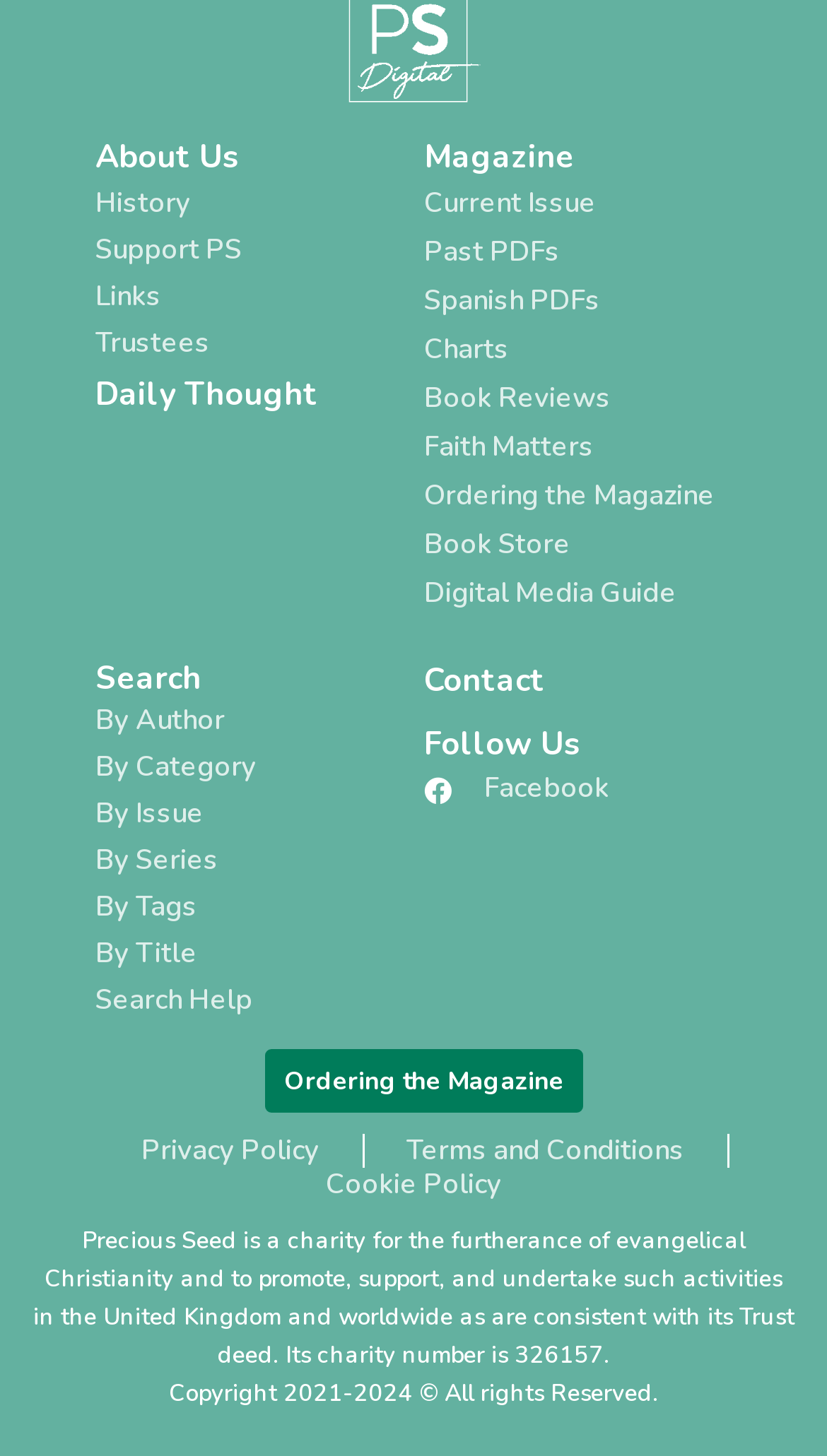Kindly determine the bounding box coordinates for the area that needs to be clicked to execute this instruction: "upload your CV".

None